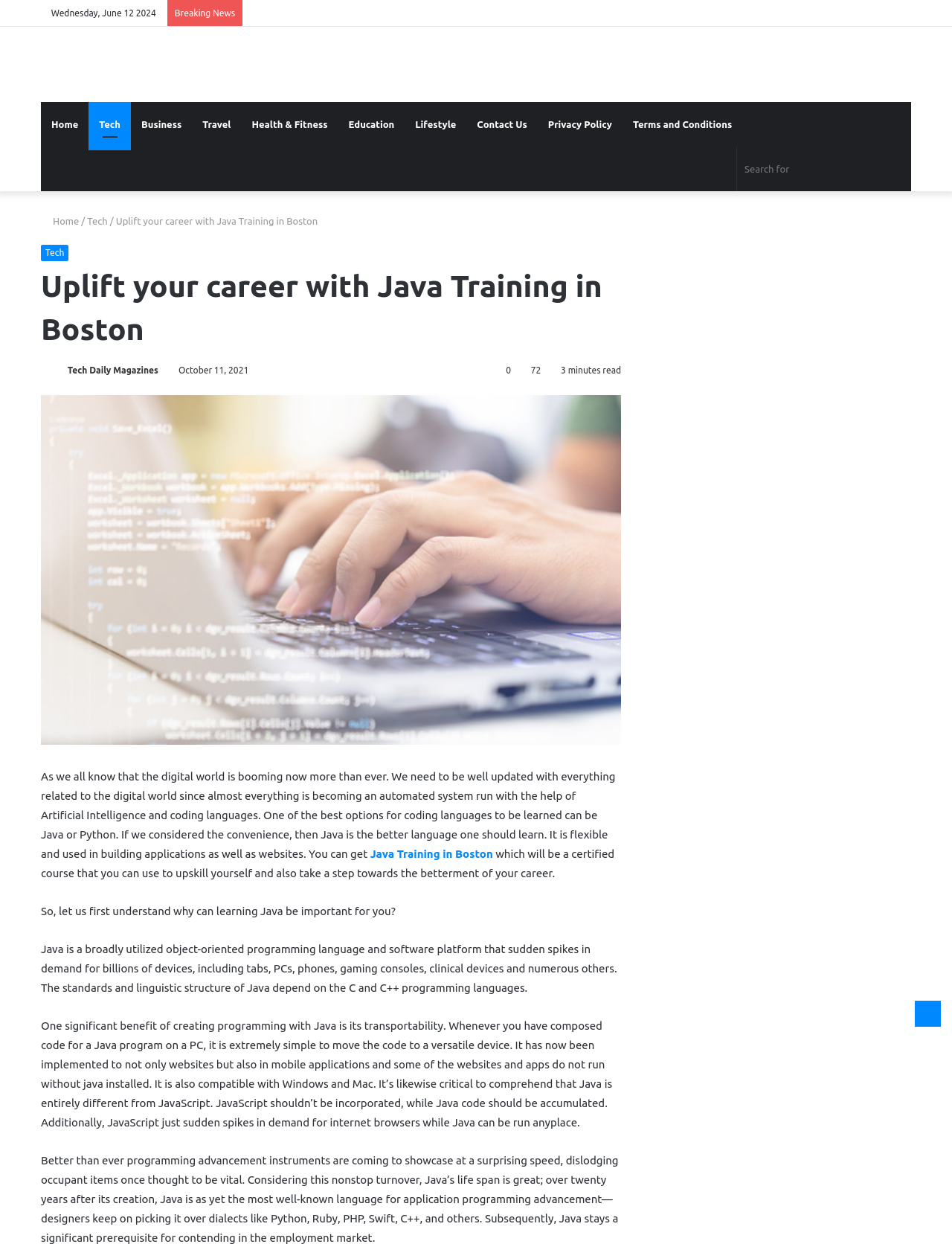Please determine the bounding box coordinates for the UI element described here. Use the format (top-left x, top-left y, bottom-right x, bottom-right y) with values bounded between 0 and 1: Back to top button

[0.961, 0.804, 0.988, 0.825]